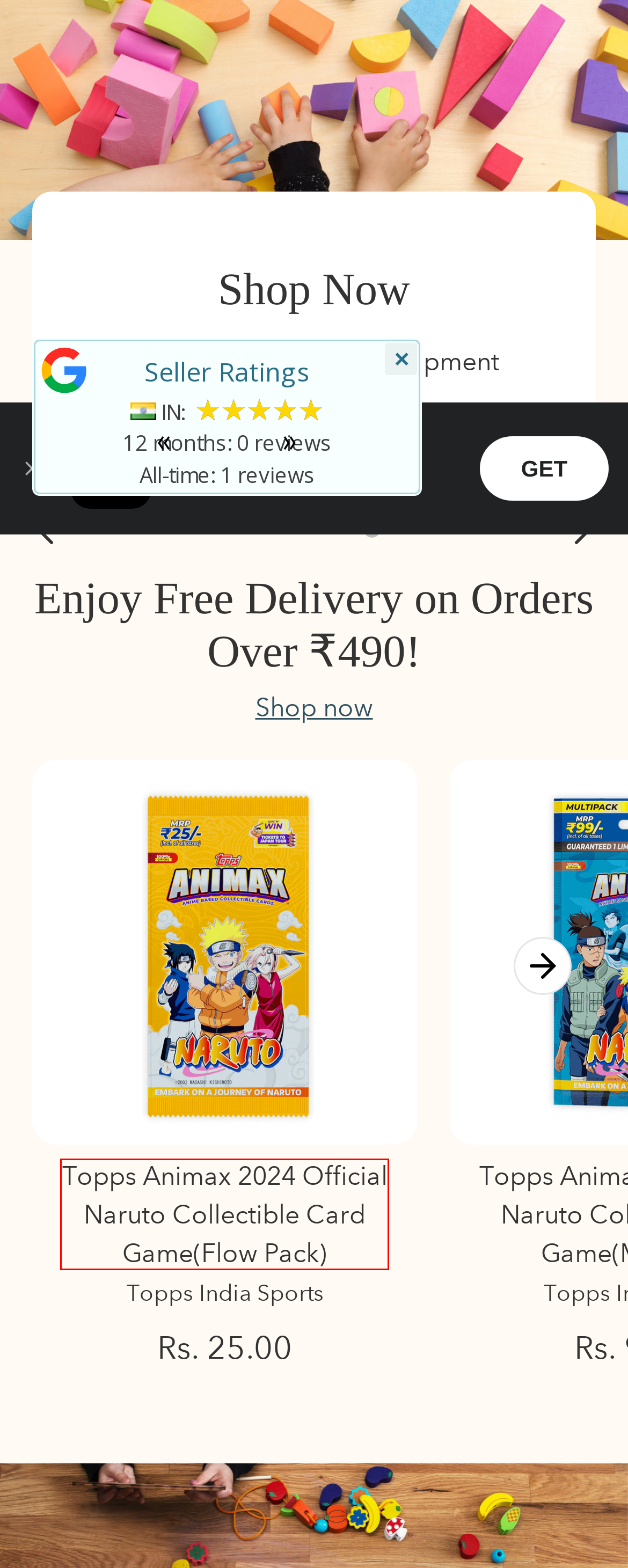Look at the screenshot of a webpage where a red rectangle bounding box is present. Choose the webpage description that best describes the new webpage after clicking the element inside the red bounding box. Here are the candidates:
A. Reliance Brands
    
    
    
      – Naivri
B. Sports Toys
    
    
    
      – Naivri
C. Contact
    
    
    
      – Naivri
D. Free Shipping
    
    
    
      – Naivri
E. Catalog
    
    
    
      – Naivri
F. Blog
    
    
    
      – Naivri
G. Collections
    
    
    
      – Naivri
H. Topps Animax 2024 Official Naruto Collectible Card Game(Flow Pack)
    
    
    
      – Naivri

H